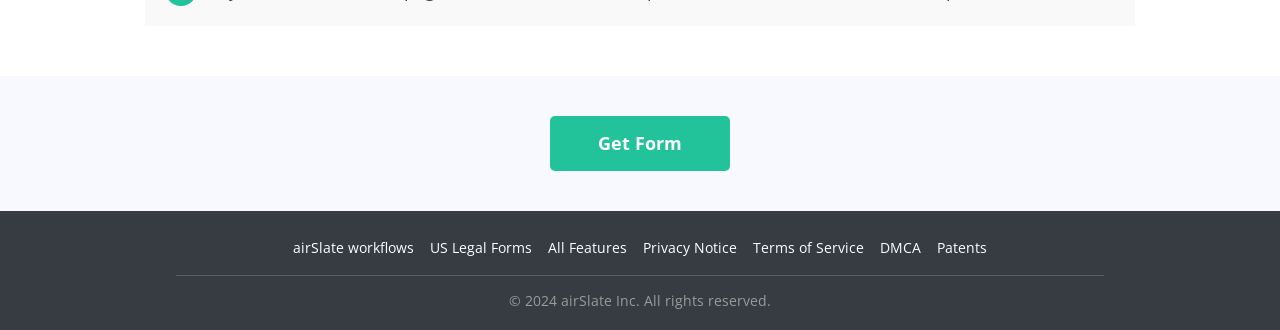What is the position of the 'Get Form' link relative to the 'airSlate workflows' link?
Based on the image, please offer an in-depth response to the question.

By comparing the y1 and y2 coordinates of the bounding boxes, I determined that the 'Get Form' link is above the 'airSlate workflows' link.